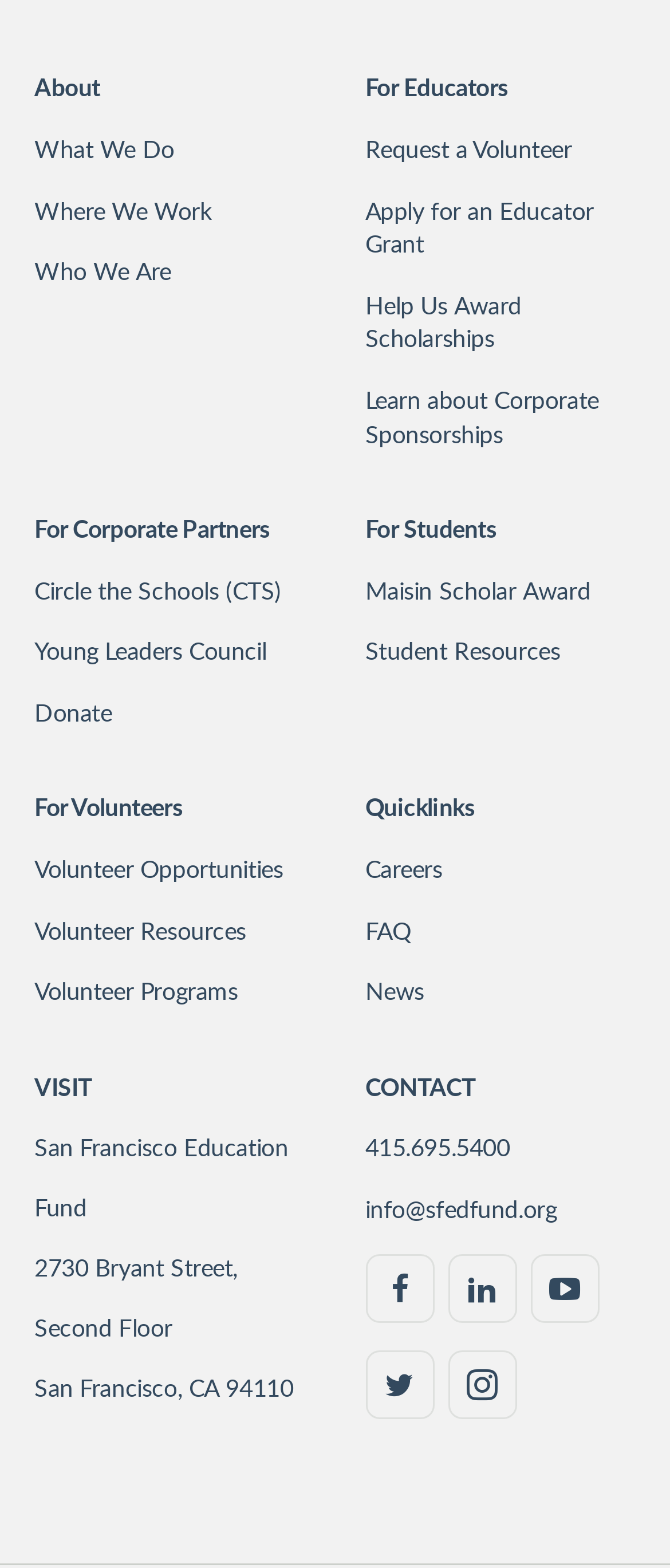Utilize the details in the image to thoroughly answer the following question: How many social media links are there?

I counted the social media links at the bottom of the webpage, which are represented by icons, and found that there are 4 of them.